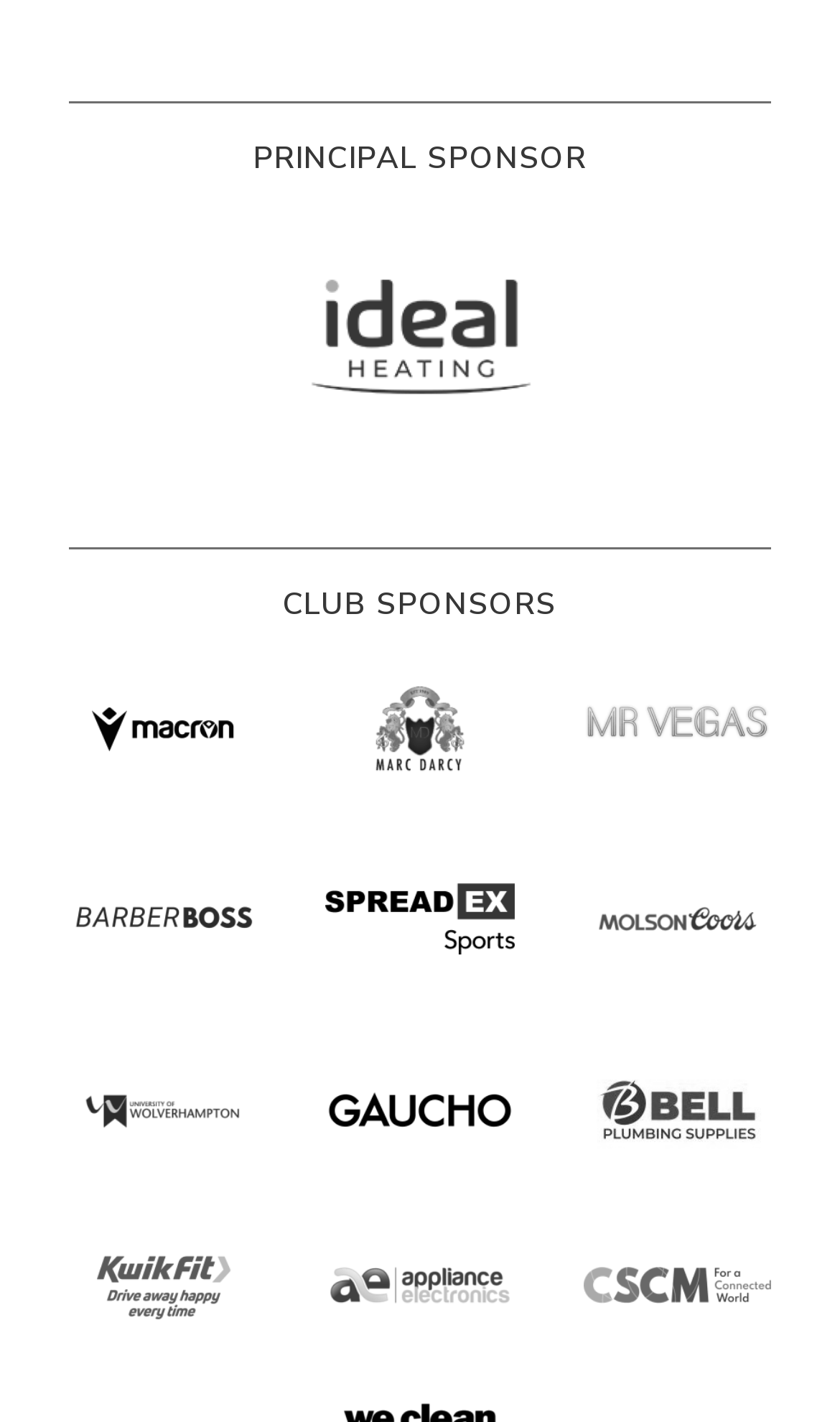Provide a short, one-word or phrase answer to the question below:
How many club sponsors are listed on the webpage?

9